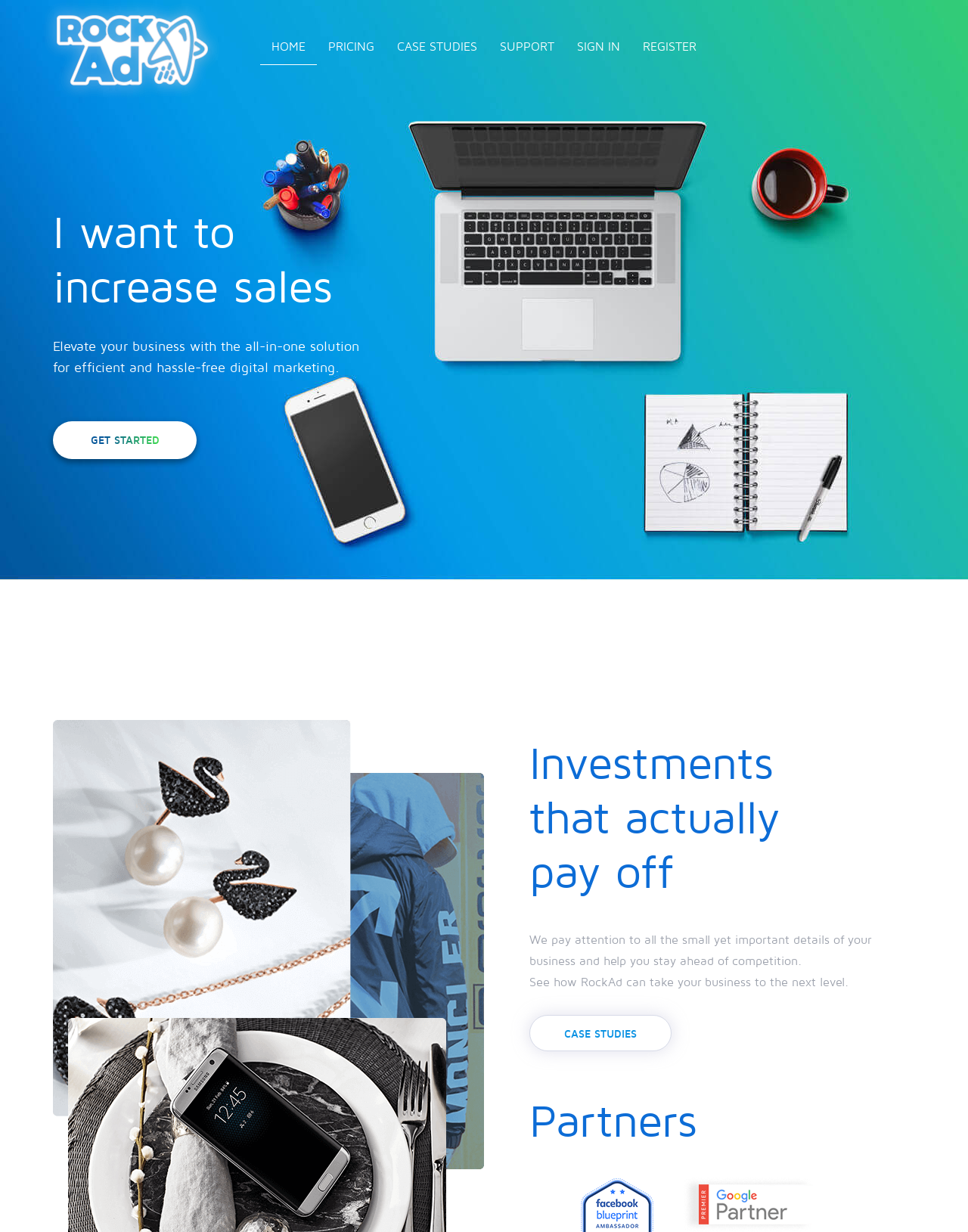Bounding box coordinates are specified in the format (top-left x, top-left y, bottom-right x, bottom-right y). All values are floating point numbers bounded between 0 and 1. Please provide the bounding box coordinate of the region this sentence describes: Get started

[0.055, 0.342, 0.203, 0.373]